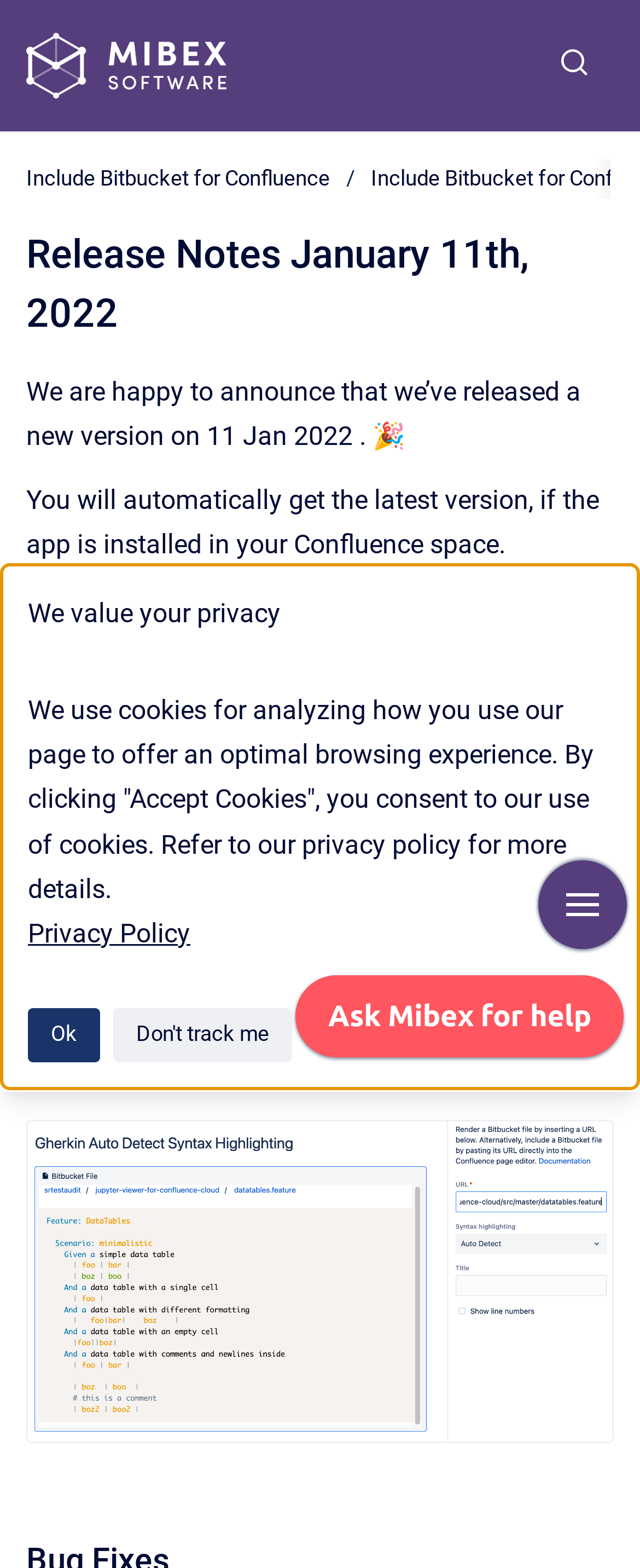Identify the bounding box for the UI element that is described as follows: "Privacy Policy".

[0.044, 0.585, 0.297, 0.605]